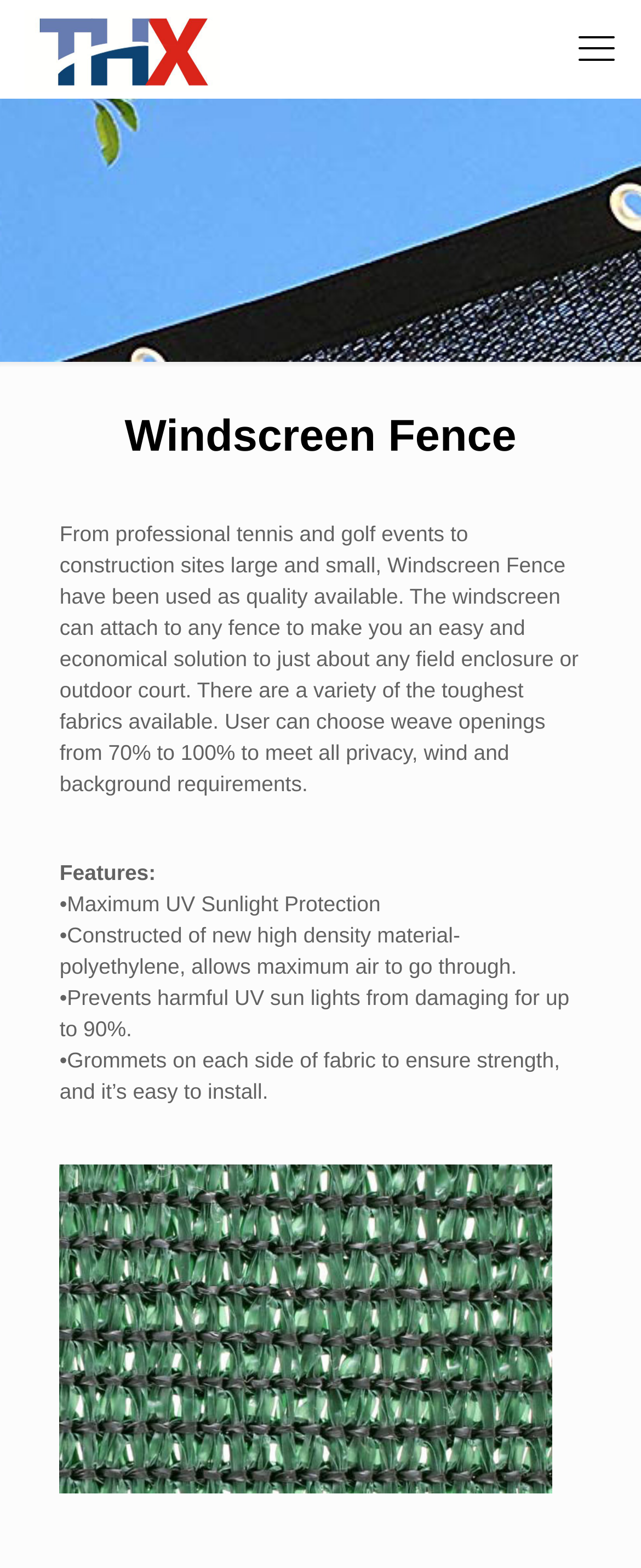How much UV sunlight protection does the Windscreen Fence provide?
Utilize the image to construct a detailed and well-explained answer.

According to the webpage, the Windscreen Fence 'Prevents harmful UV sun lights from damaging for up to 90%', which indicates that it provides up to 90% protection against UV sunlight.